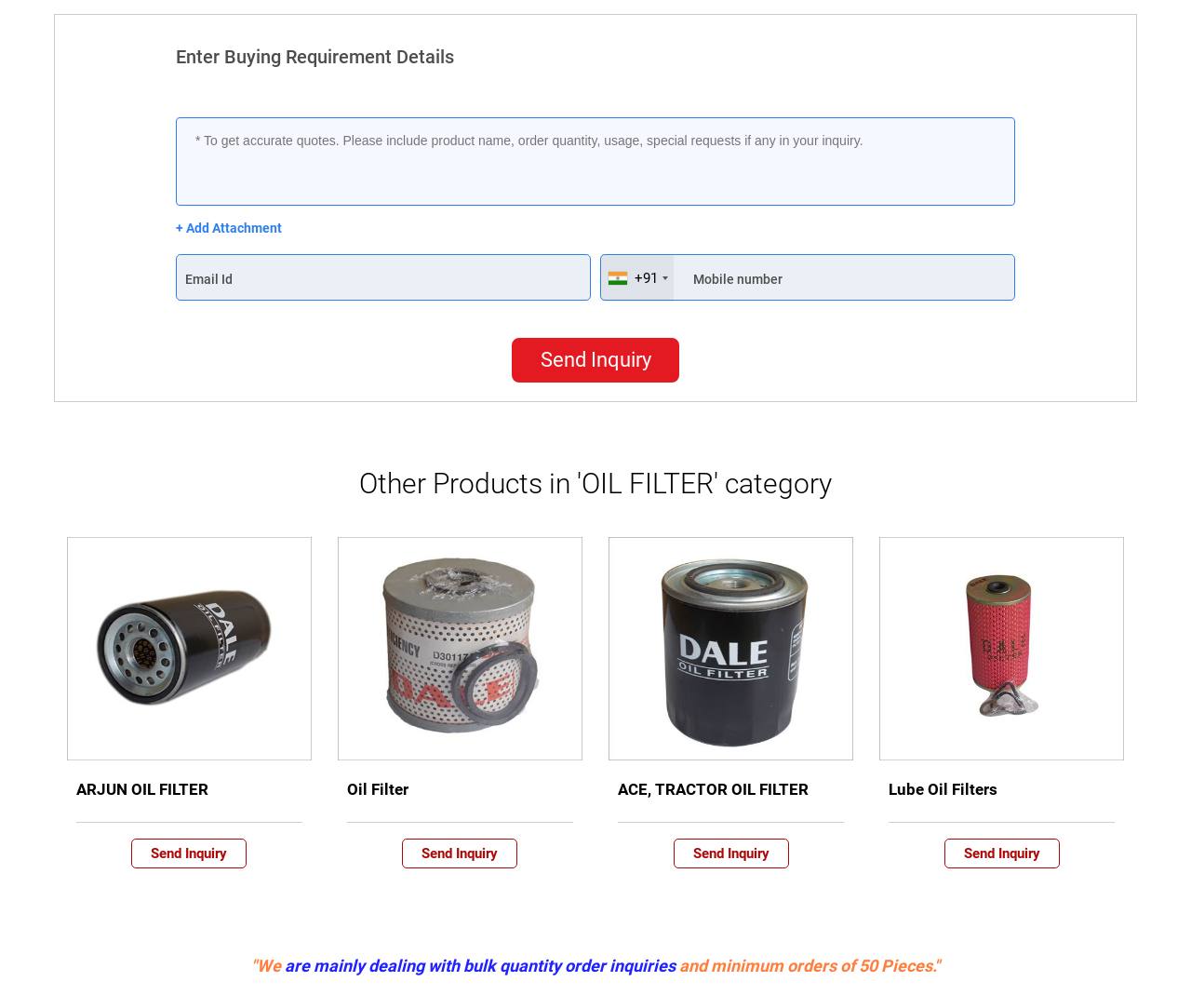Pinpoint the bounding box coordinates of the clickable element to carry out the following instruction: "Enter buying requirement details."

[0.148, 0.116, 0.852, 0.204]